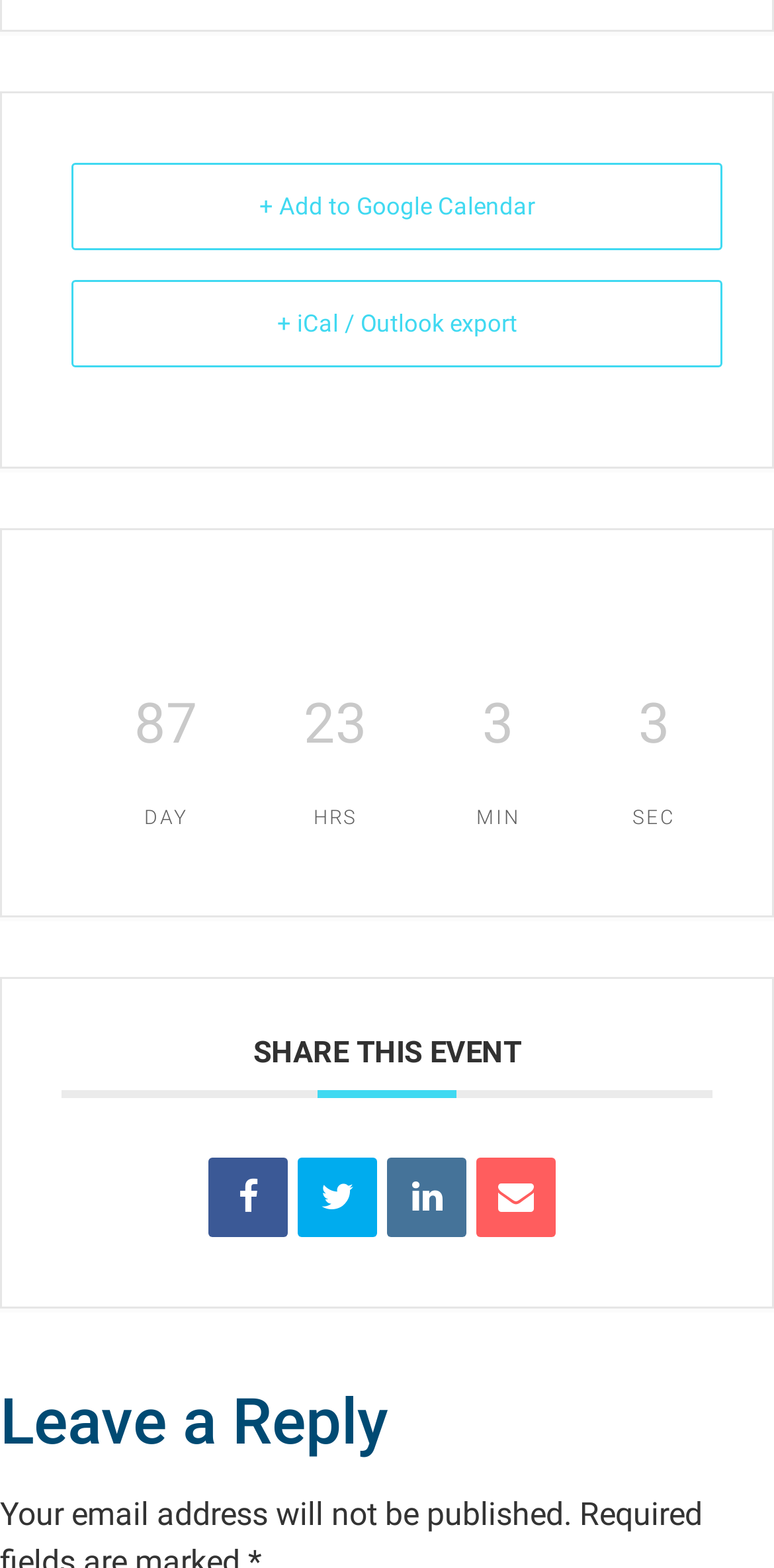What is the purpose of the 'Leave a Reply' section?
Answer the question in a detailed and comprehensive manner.

The 'Leave a Reply' section is a common feature found on websites that allow users to comment or leave a reply to a post or event. The presence of this section suggests that users can leave a comment or reply to the event.